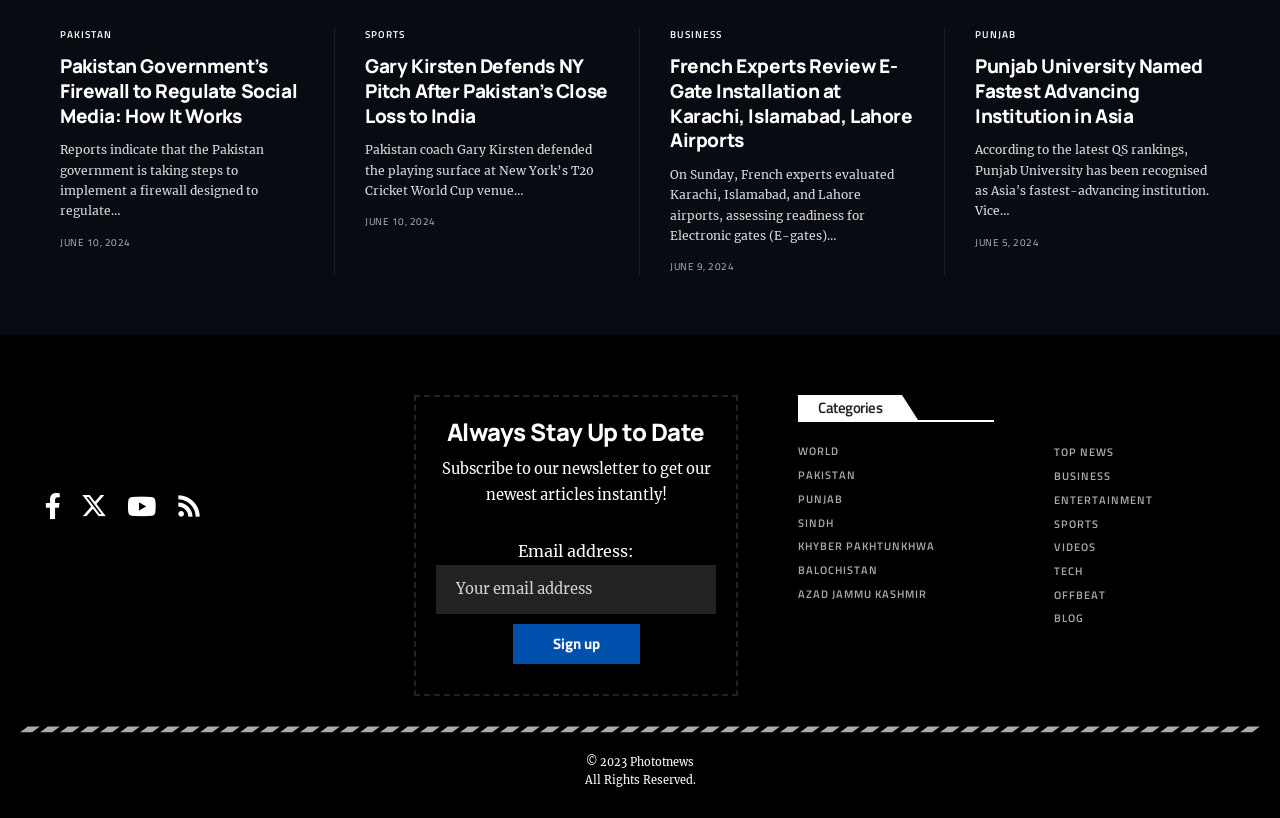Ascertain the bounding box coordinates for the UI element detailed here: "Azad Jammu Kashmir". The coordinates should be provided as [left, top, right, bottom] with each value being a float between 0 and 1.

[0.623, 0.706, 0.777, 0.735]